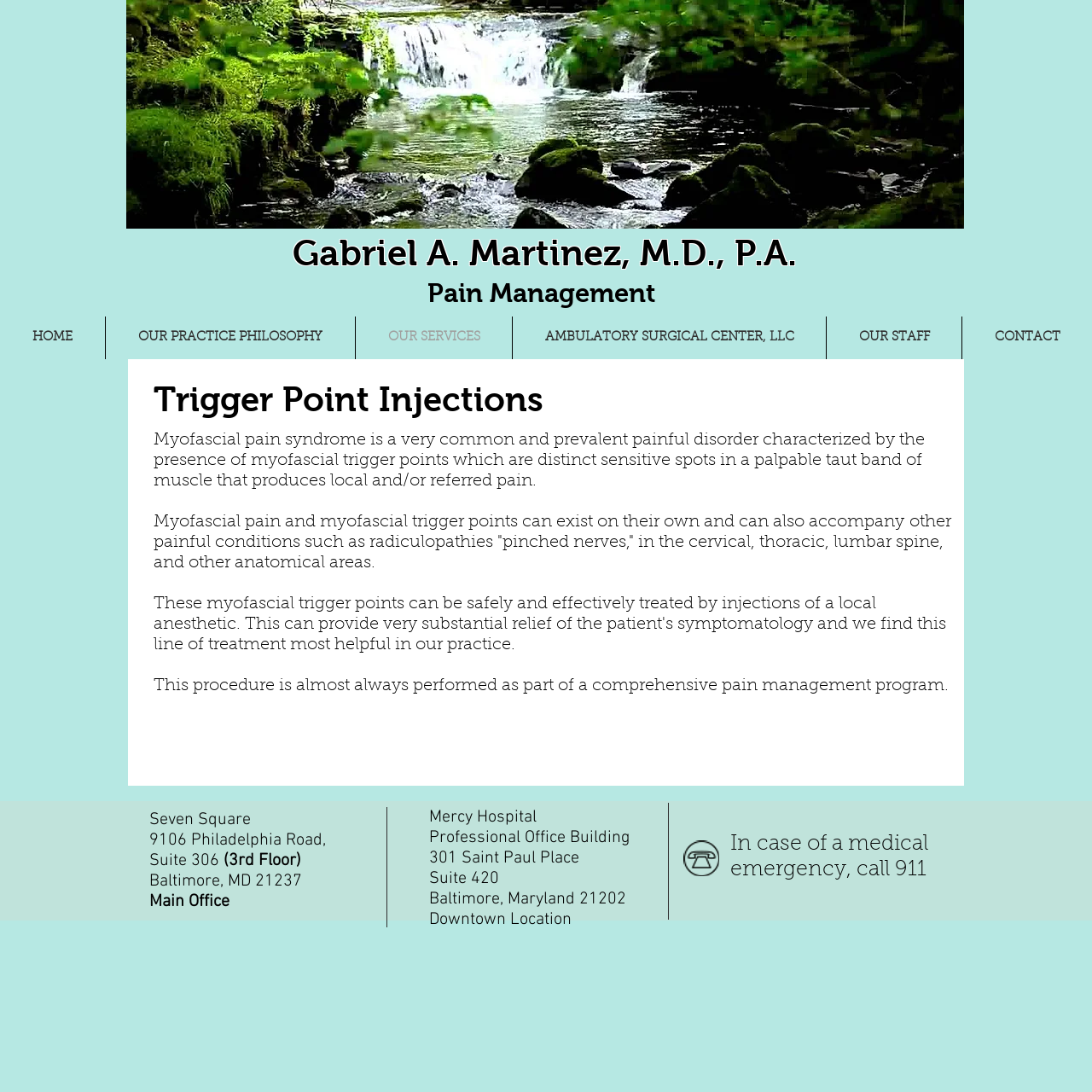Find the bounding box coordinates for the element described here: "CONTACT".

[0.881, 0.29, 1.0, 0.329]